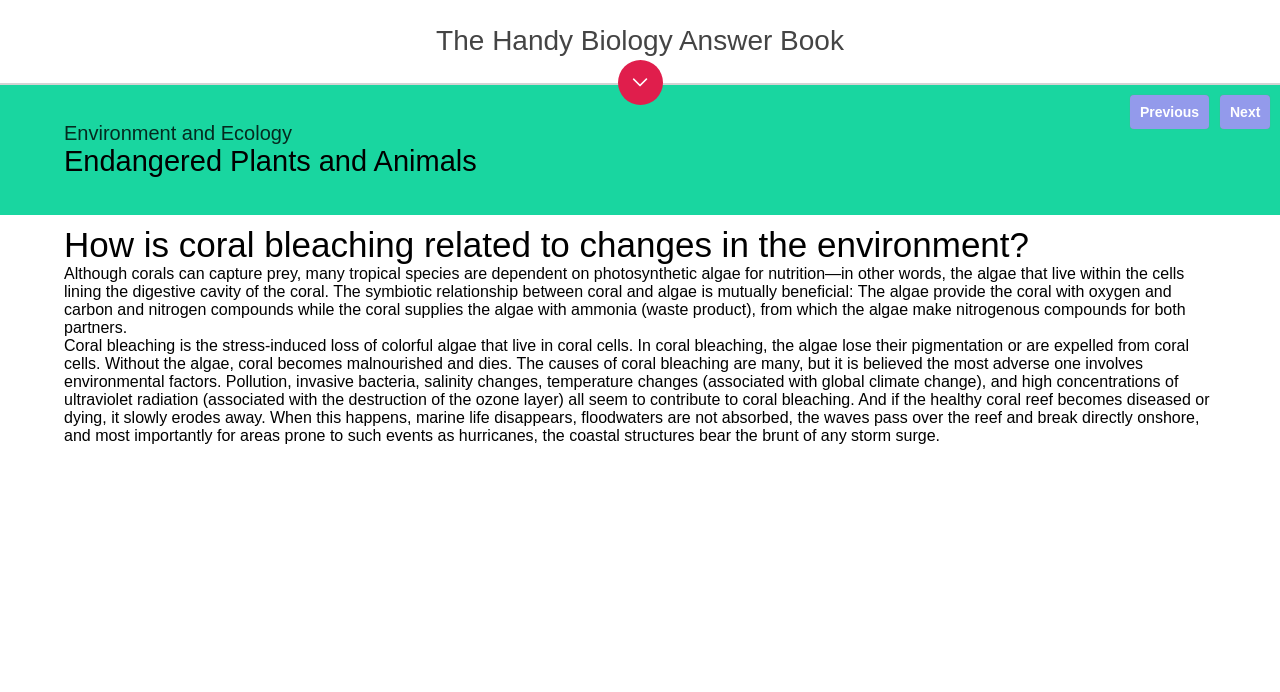What are some causes of coral bleaching?
Based on the visual information, provide a detailed and comprehensive answer.

The causes of coral bleaching are many, but it is believed that environmental factors such as pollution, invasive bacteria, salinity changes, temperature changes associated with global climate change, and high concentrations of ultraviolet radiation associated with the destruction of the ozone layer all contribute to coral bleaching.